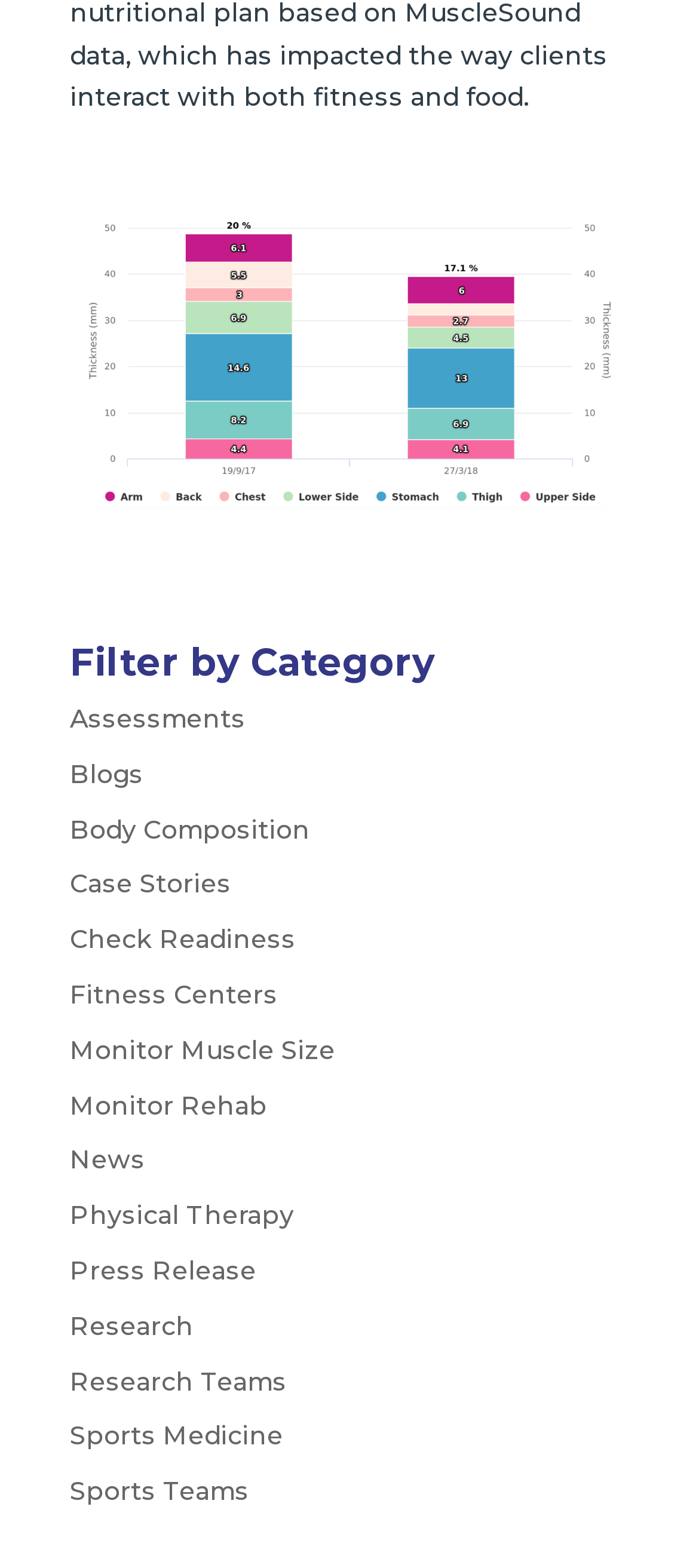What categories can users filter by?
Carefully examine the image and provide a detailed answer to the question.

Based on the webpage, there is a heading 'Filter by Category' followed by a list of links, including 'Assessments', 'Blogs', 'Body Composition', and many more. These links suggest that users can filter content by these categories.